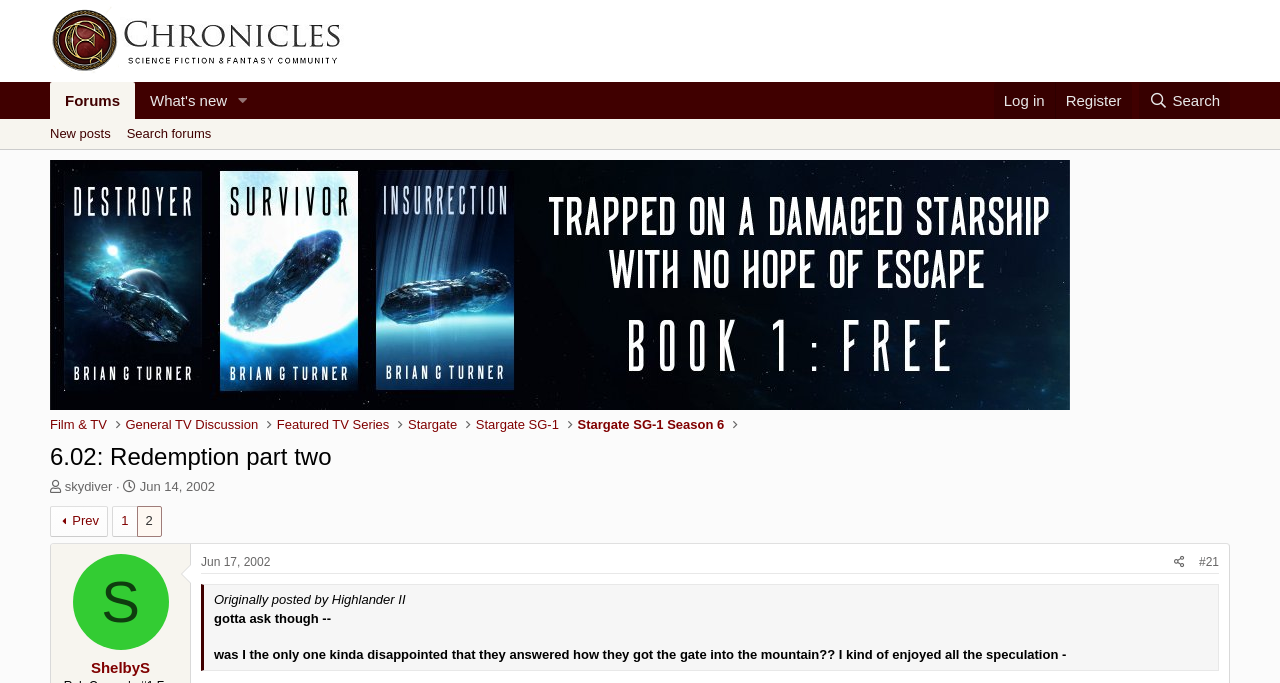Identify the bounding box coordinates of the section to be clicked to complete the task described by the following instruction: "Reply to ShelbyS's post". The coordinates should be four float numbers between 0 and 1, formatted as [left, top, right, bottom].

[0.057, 0.811, 0.132, 0.951]